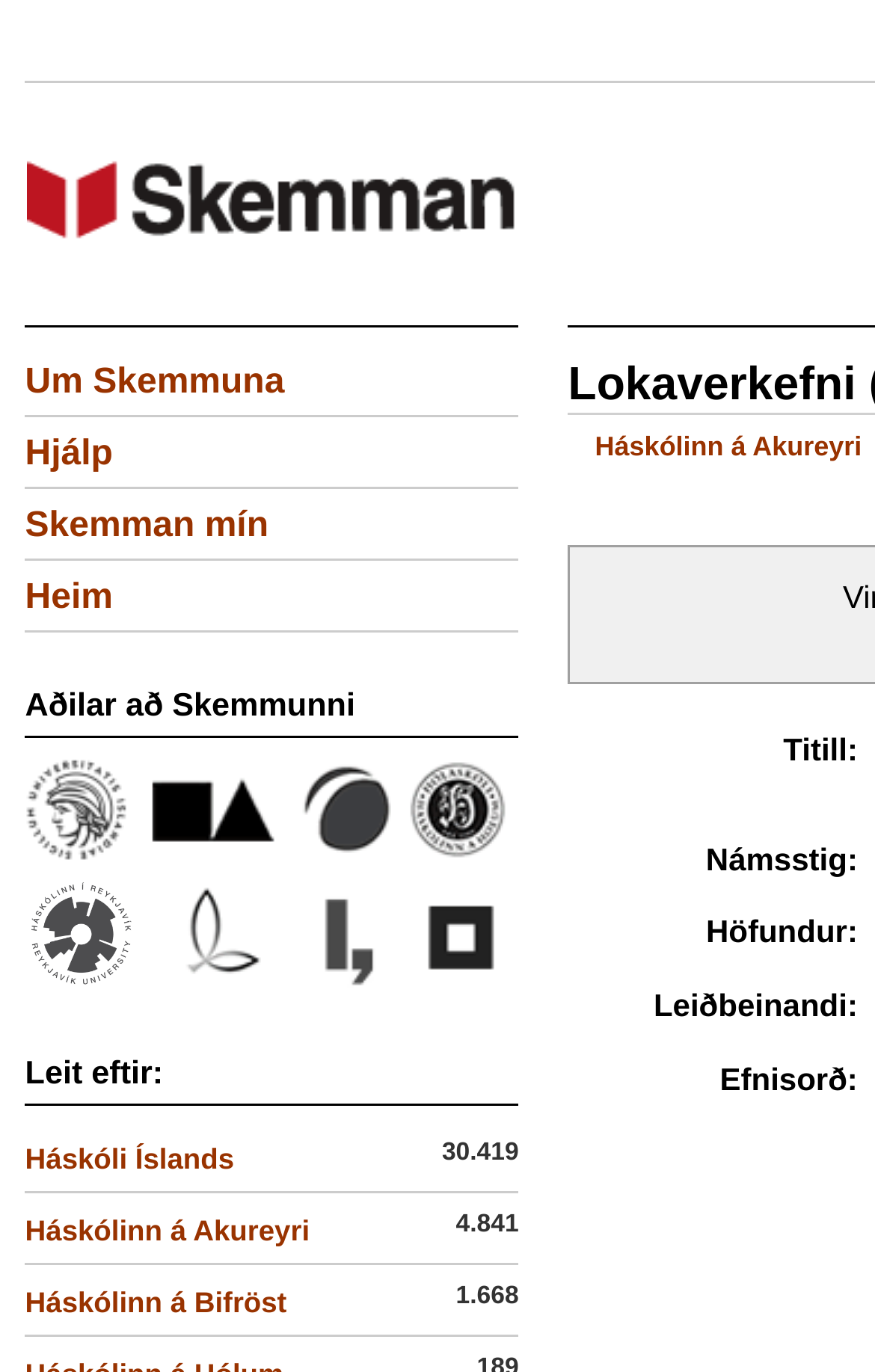What is the title of the research paper?
Provide a detailed and well-explained answer to the question.

I found the title of the research paper by looking at the top of the webpage, where it is displayed as the main title.